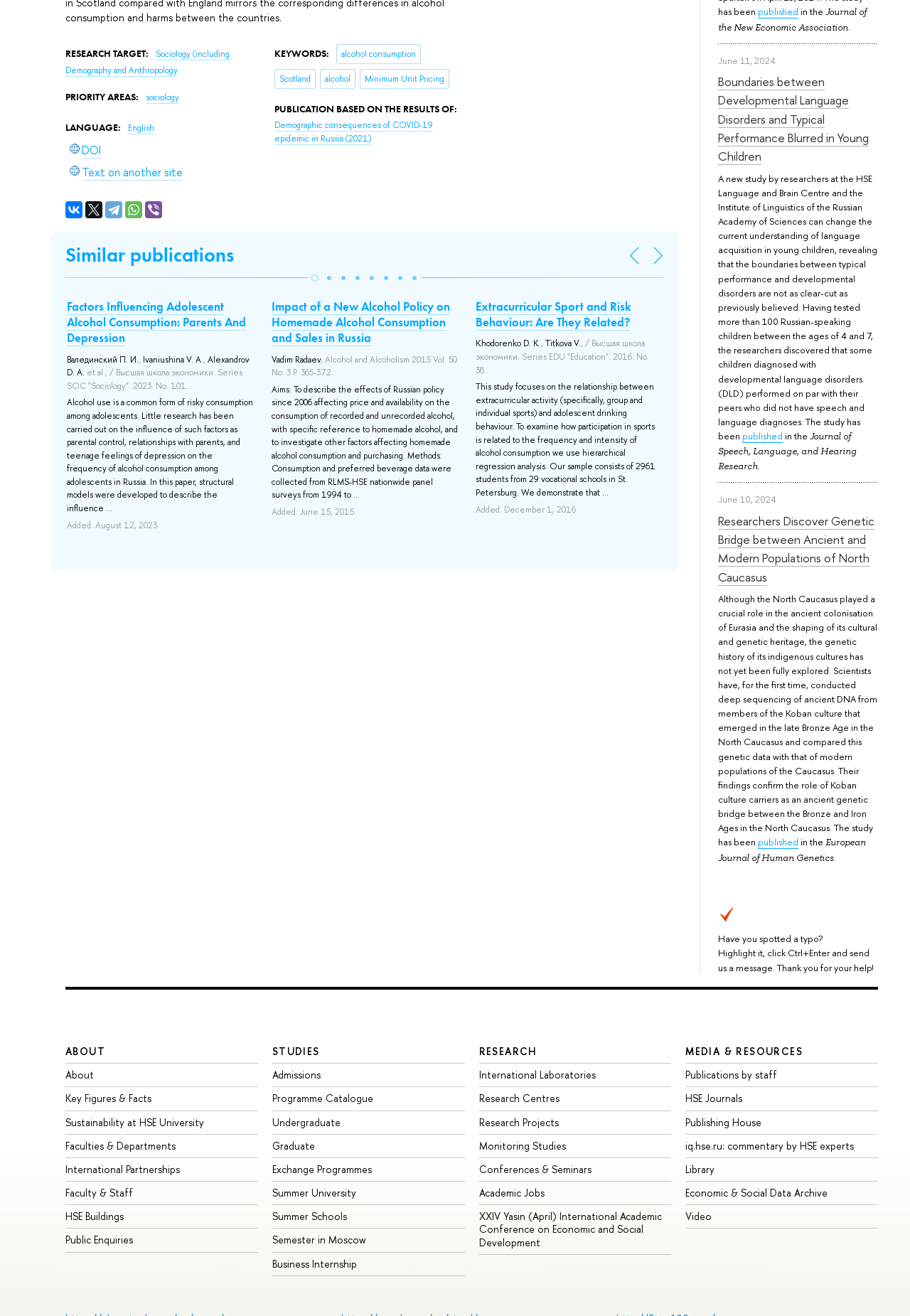What is the date of the publication 'Demographic consequences of COVID-19 epidemic in Russia (2021)'?
Please provide an in-depth and detailed response to the question.

I found the text 'Demographic consequences of COVID-19 epidemic in Russia (2021)' which indicates that the publication was published in 2021.